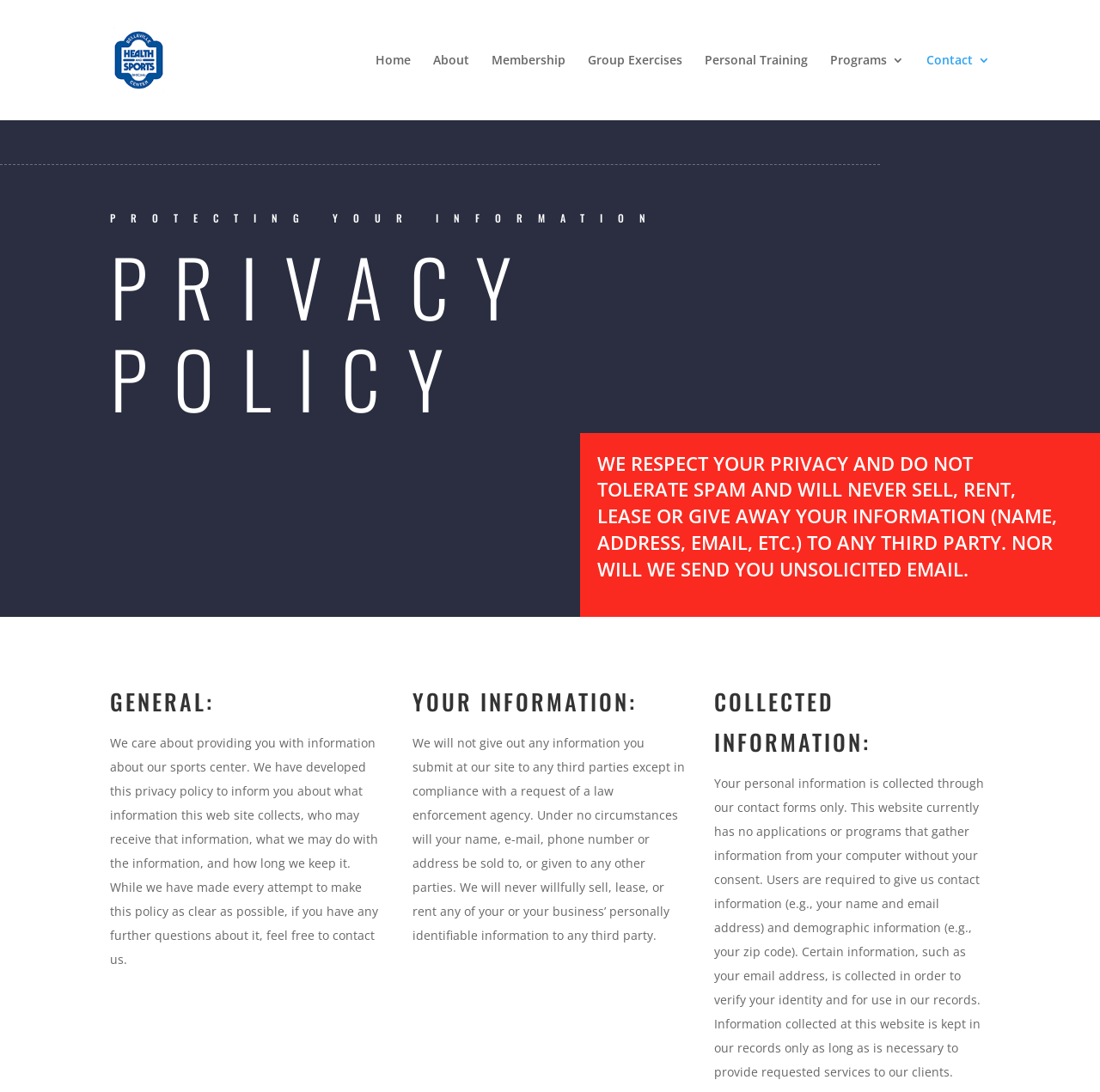Determine the bounding box coordinates of the element that should be clicked to execute the following command: "view personal training programs".

[0.641, 0.05, 0.734, 0.11]